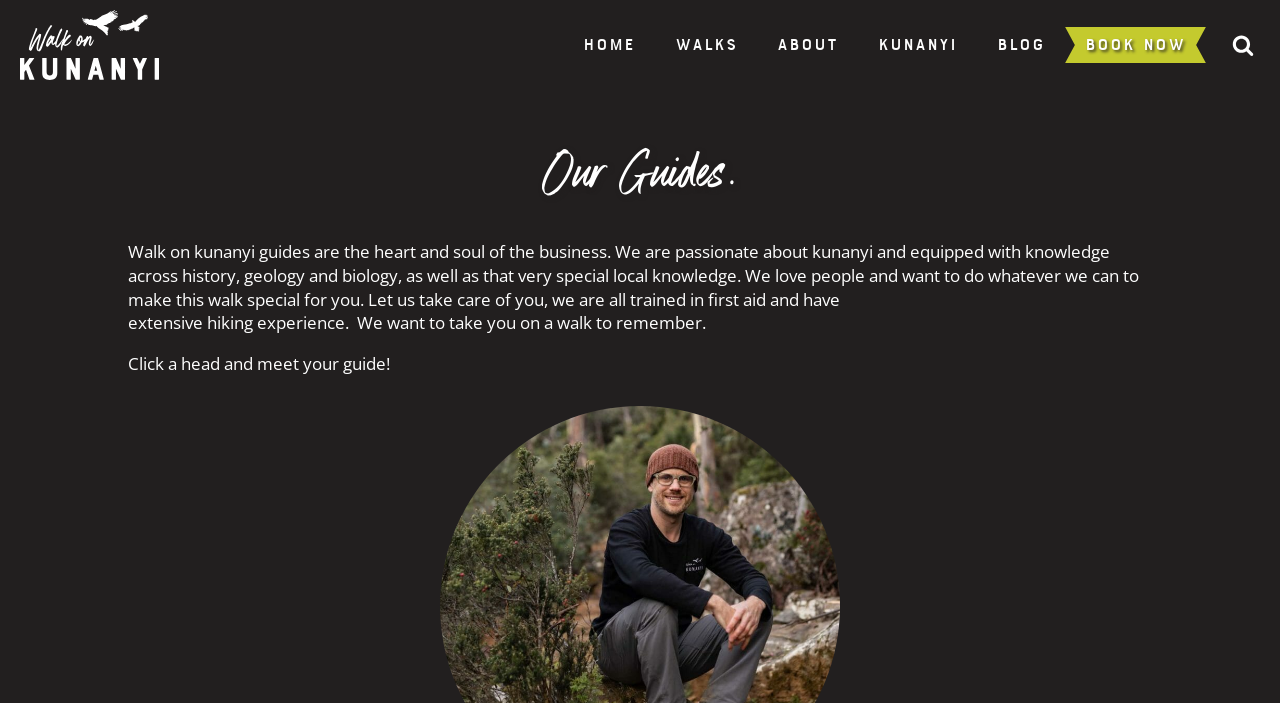Give a short answer to this question using one word or a phrase:
What is the purpose of the guides?

To make the walk special